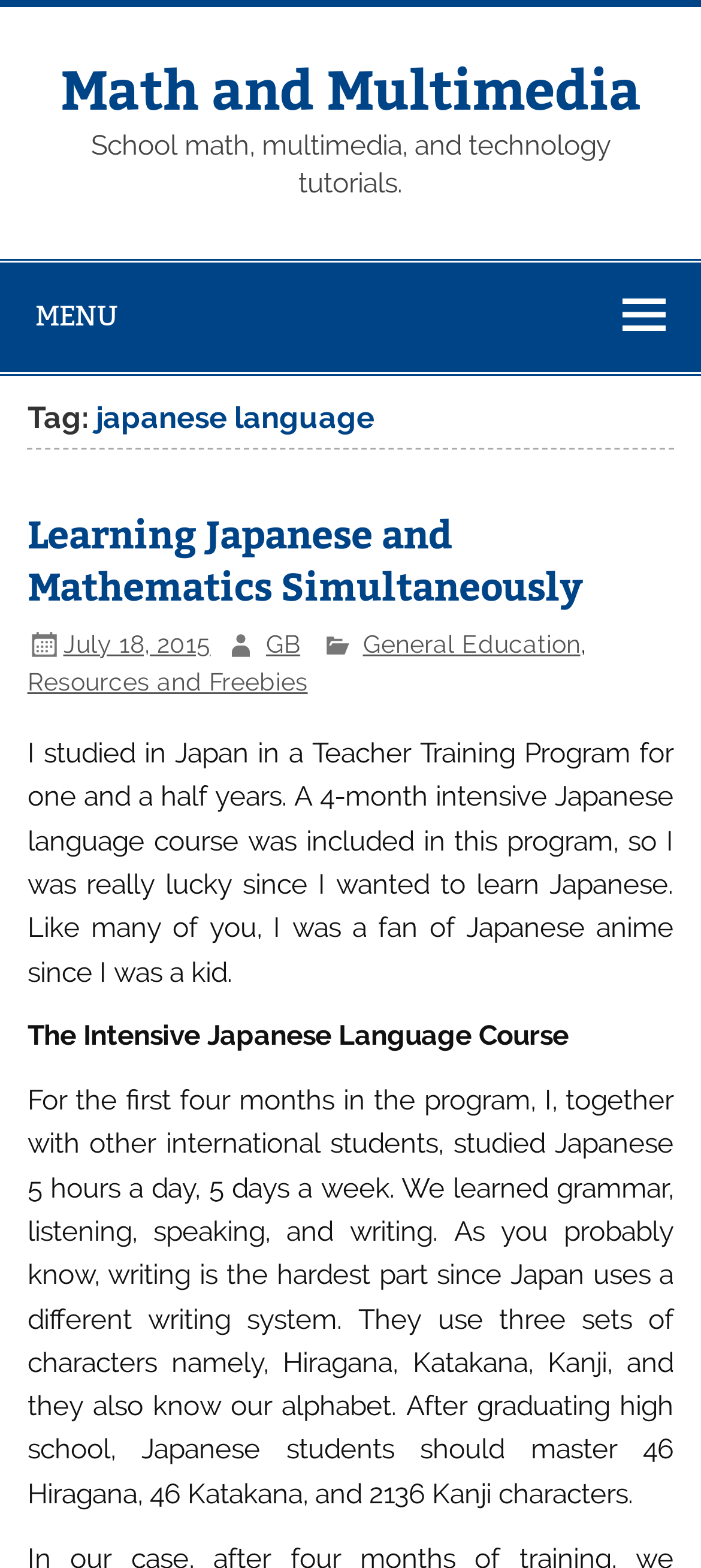Create an elaborate caption that covers all aspects of the webpage.

The webpage is about the archives of Japanese language tutorials on a website called Math and Multimedia. At the top left corner, there is a button labeled "MENU" with an icon. To the right of the button, the website's title "Math and Multimedia" is displayed, followed by a brief description "School math, multimedia, and technology tutorials." 

Below the title, there is a header section that contains the tag "japanese language" and a heading "Learning Japanese and Mathematics Simultaneously". Underneath, there is a link with the same title, followed by a link to the date "July 18, 2015", and two more links to categories "GB" and "General Education" with a comma in between. 

Further down, there is a link to "Resources and Freebies", and then a block of text that describes the author's experience studying Japanese in a Teacher Training Program in Japan. The text is divided into two paragraphs, with the second paragraph having a subheading "The Intensive Japanese Language Course". This section explains the author's experience learning Japanese, including the different writing systems used in Japan, such as Hiragana, Katakana, and Kanji characters.